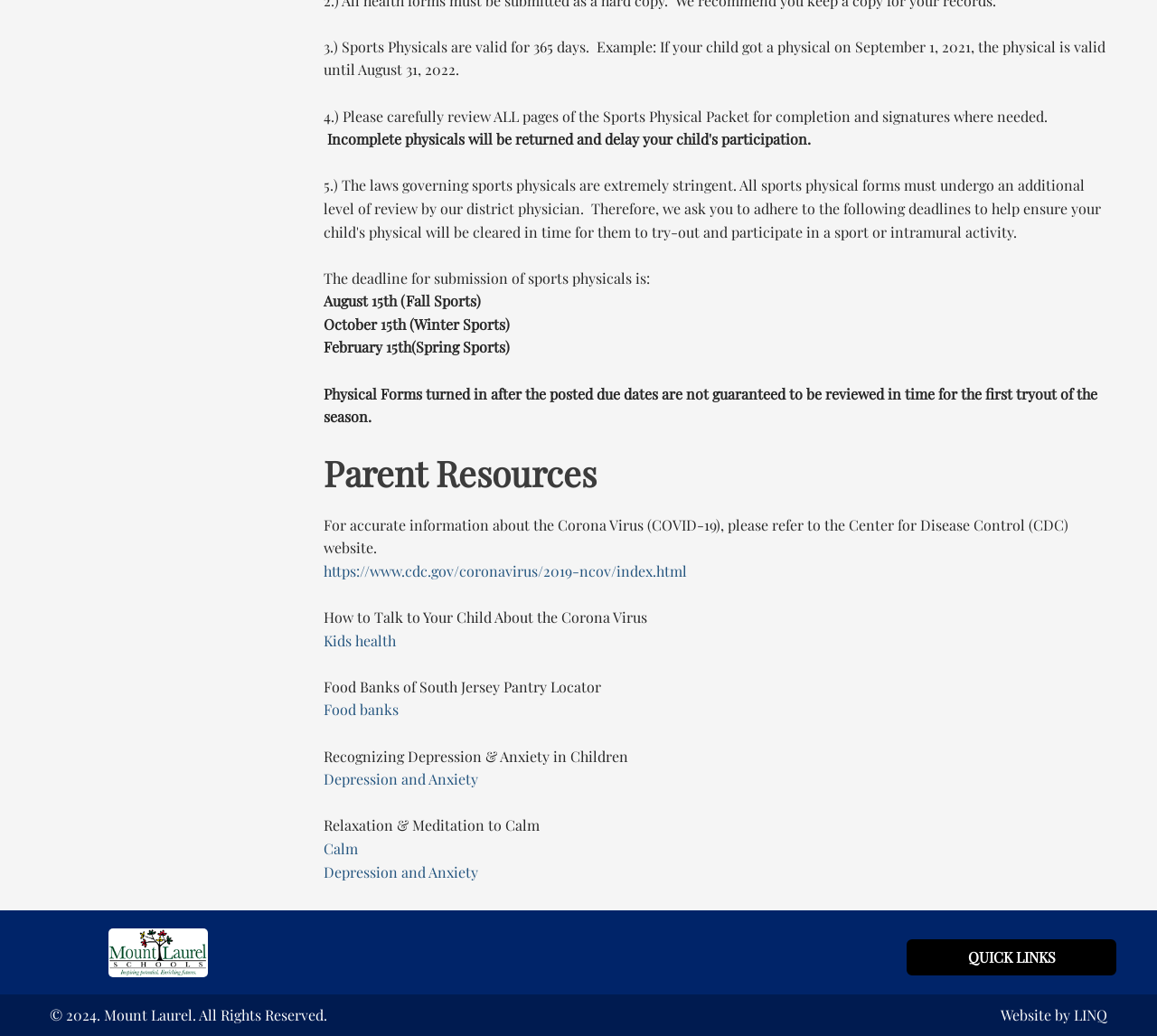What is the purpose of the Sports Physical Packet?
Based on the screenshot, respond with a single word or phrase.

For completion and signatures